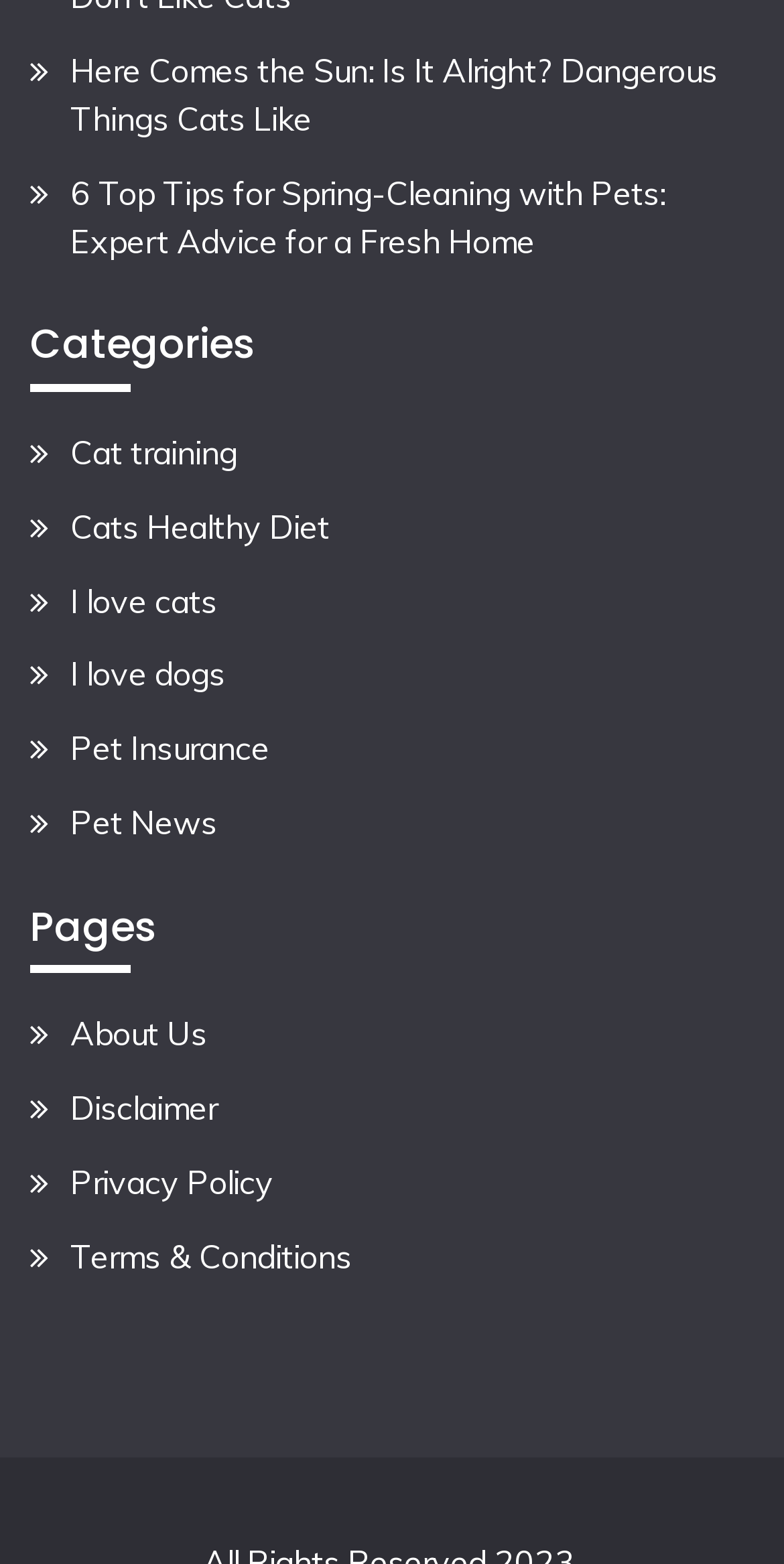Find the coordinates for the bounding box of the element with this description: "Cat training".

[0.09, 0.276, 0.303, 0.302]